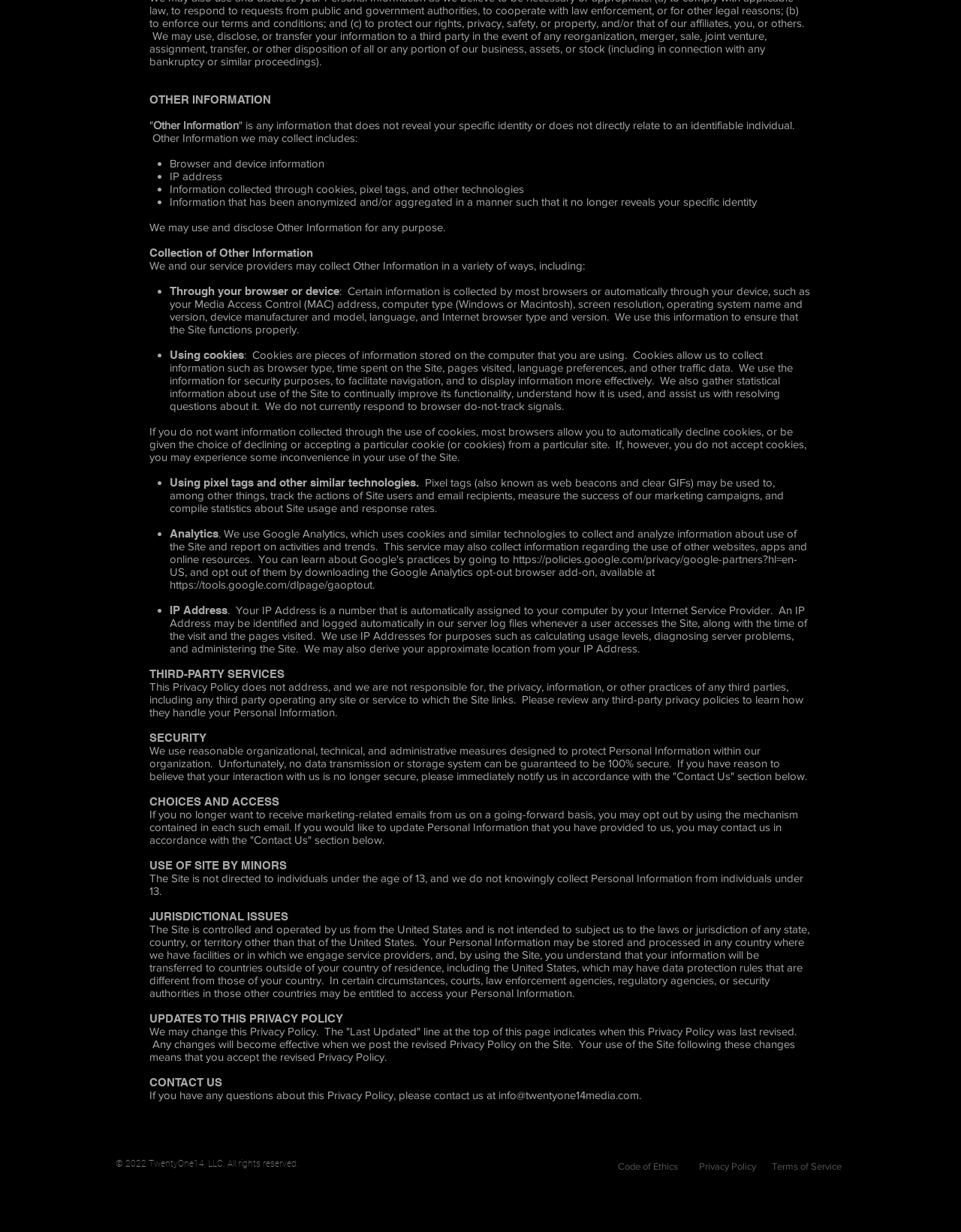Using the webpage screenshot and the element description https://policies.google.com/privacy/google-partners?hl=en-US,, determine the bounding box coordinates. Specify the coordinates in the format (top-left x, top-left y, bottom-right x, bottom-right y) with values ranging from 0 to 1.

[0.177, 0.449, 0.83, 0.469]